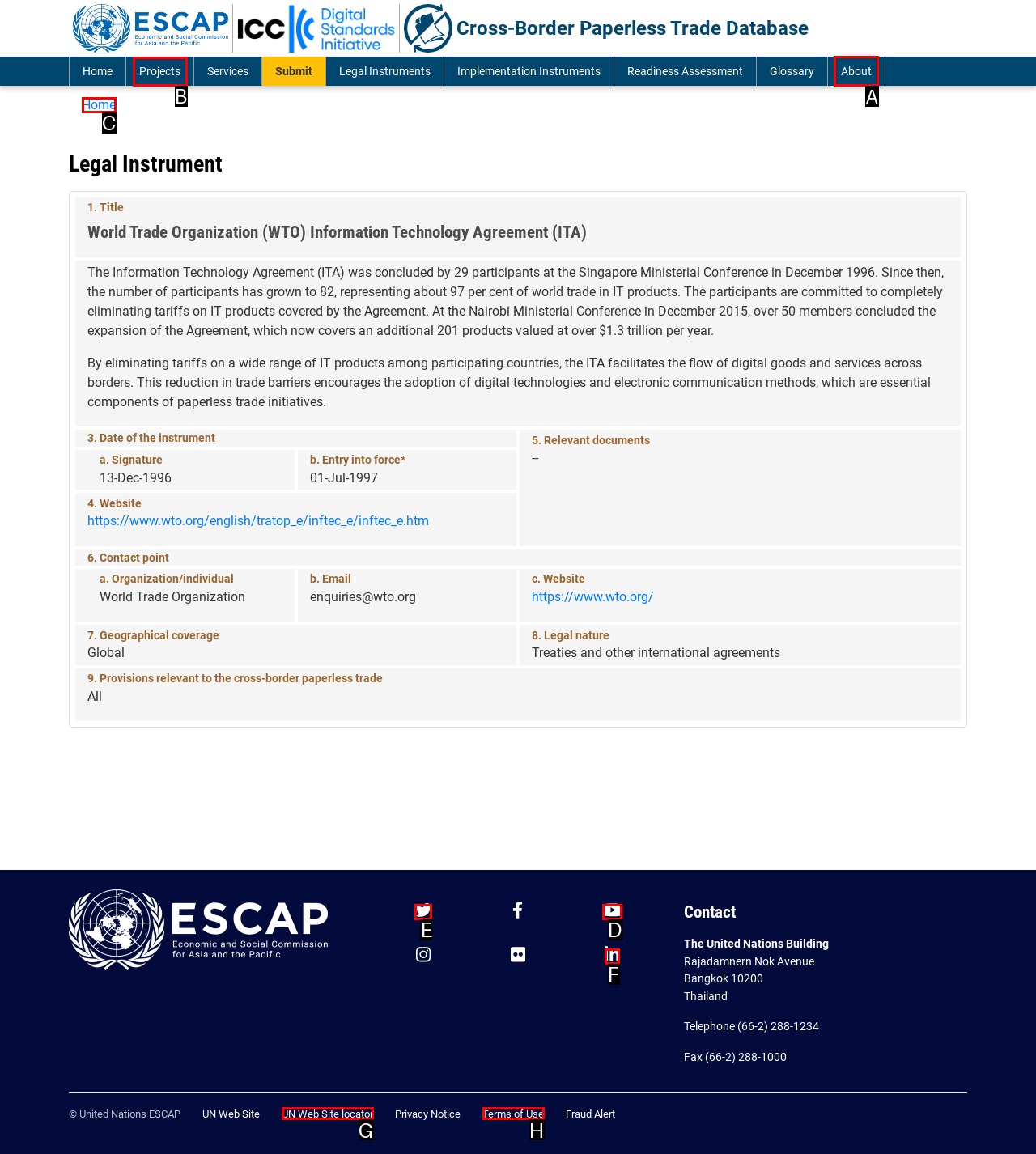Identify the correct option to click in order to complete this task: Click the 'About' link
Answer with the letter of the chosen option directly.

A